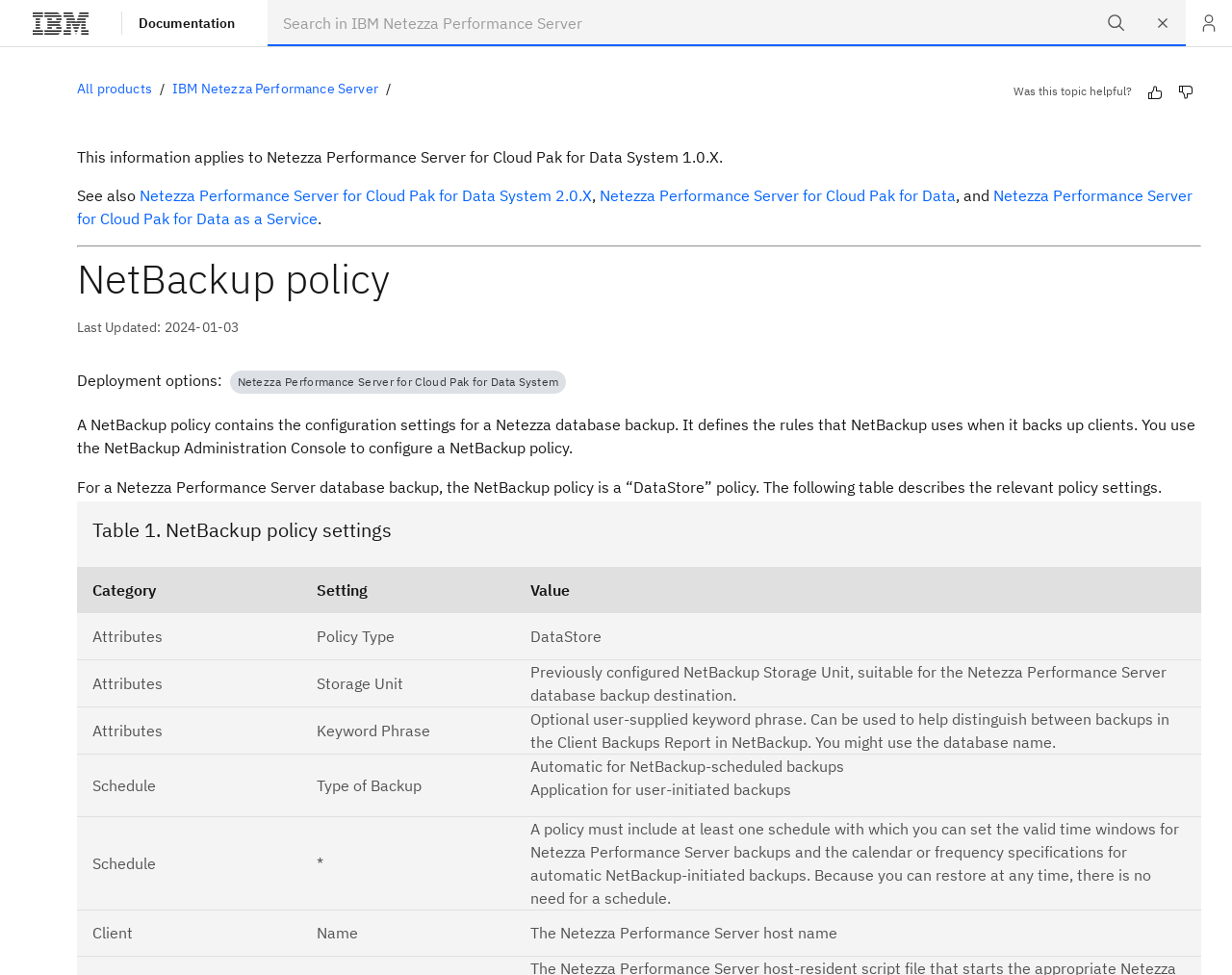Articulate a detailed summary of the webpage's content and design.

This webpage is about NetBackup policy for Netezza database backup, specifically for IBM Documentation. At the top, there is an IBM logo on the left, followed by a "Documentation" link, a search bar, and a few buttons, including "Search all of IBM" and "Clear input". On the right side, there is a "User profile" button.

Below the top section, there is a breadcrumb navigation menu with links to "All products" and "IBM Netezza Performance Server". Next to it, there is a "Was this topic helpful?" text and a set of topic rating buttons.

The main content of the page starts with a heading "NetBackup policy" and a "Last Updated" date. Below it, there is a paragraph explaining what a NetBackup policy is and how it is used to configure a Netezza database backup. The policy is described as a "DataStore" policy, and a table is provided to describe the relevant policy settings.

The table has four rows, each with three columns: "Category", "Setting", and "Value". The rows describe the policy settings for "Attributes", "Storage Unit", "Keyword Phrase", and "Schedule". Each setting has a brief description in the "Value" column.

At the bottom of the page, there is a "See also" section with links to related topics, including "Netezza Performance Server for Cloud Pak for Data System 2.0.X" and "Netezza Performance Server for Cloud Pak for Data as a Service".